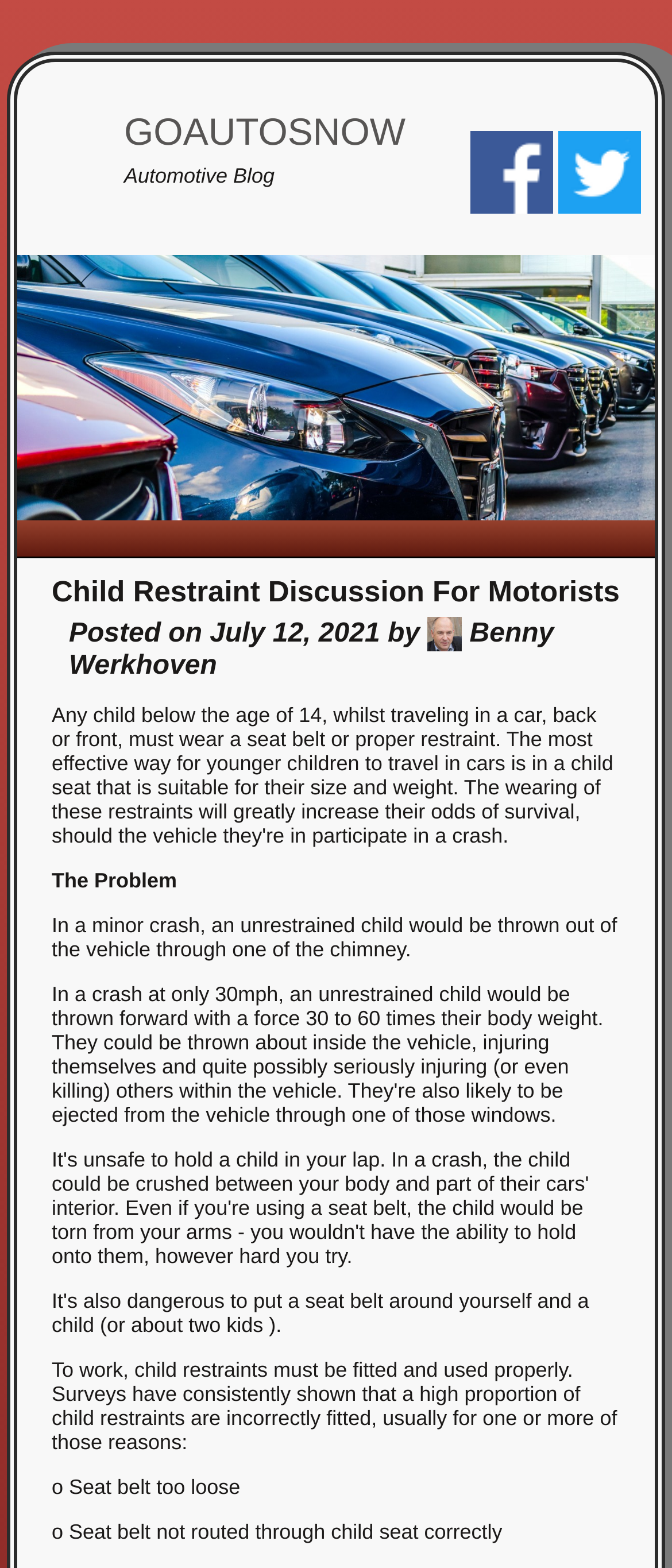What is the name of the website?
Your answer should be a single word or phrase derived from the screenshot.

Goautosnow